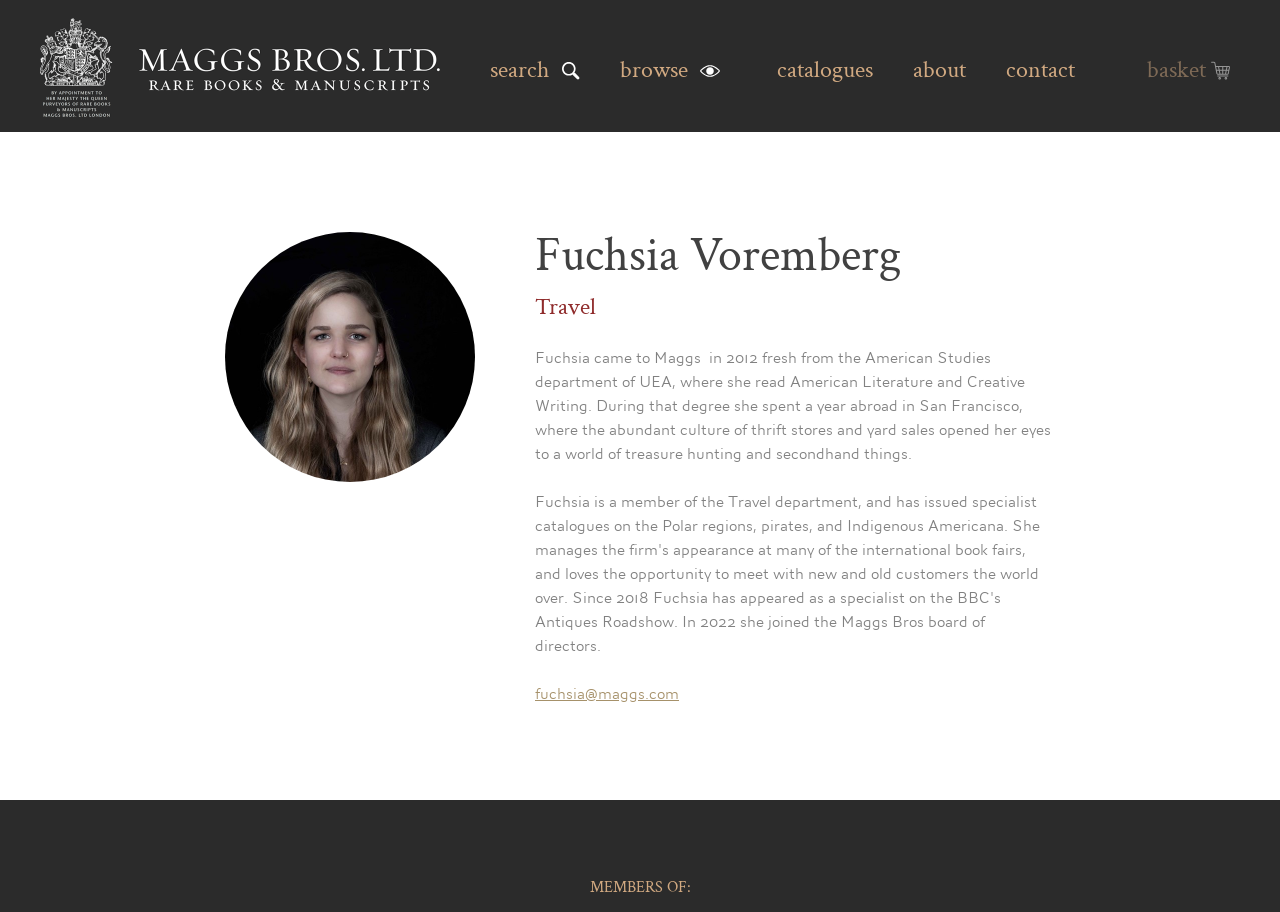Given the description "Maggs Bros Ltd", provide the bounding box coordinates of the corresponding UI element.

[0.031, 0.02, 0.344, 0.128]